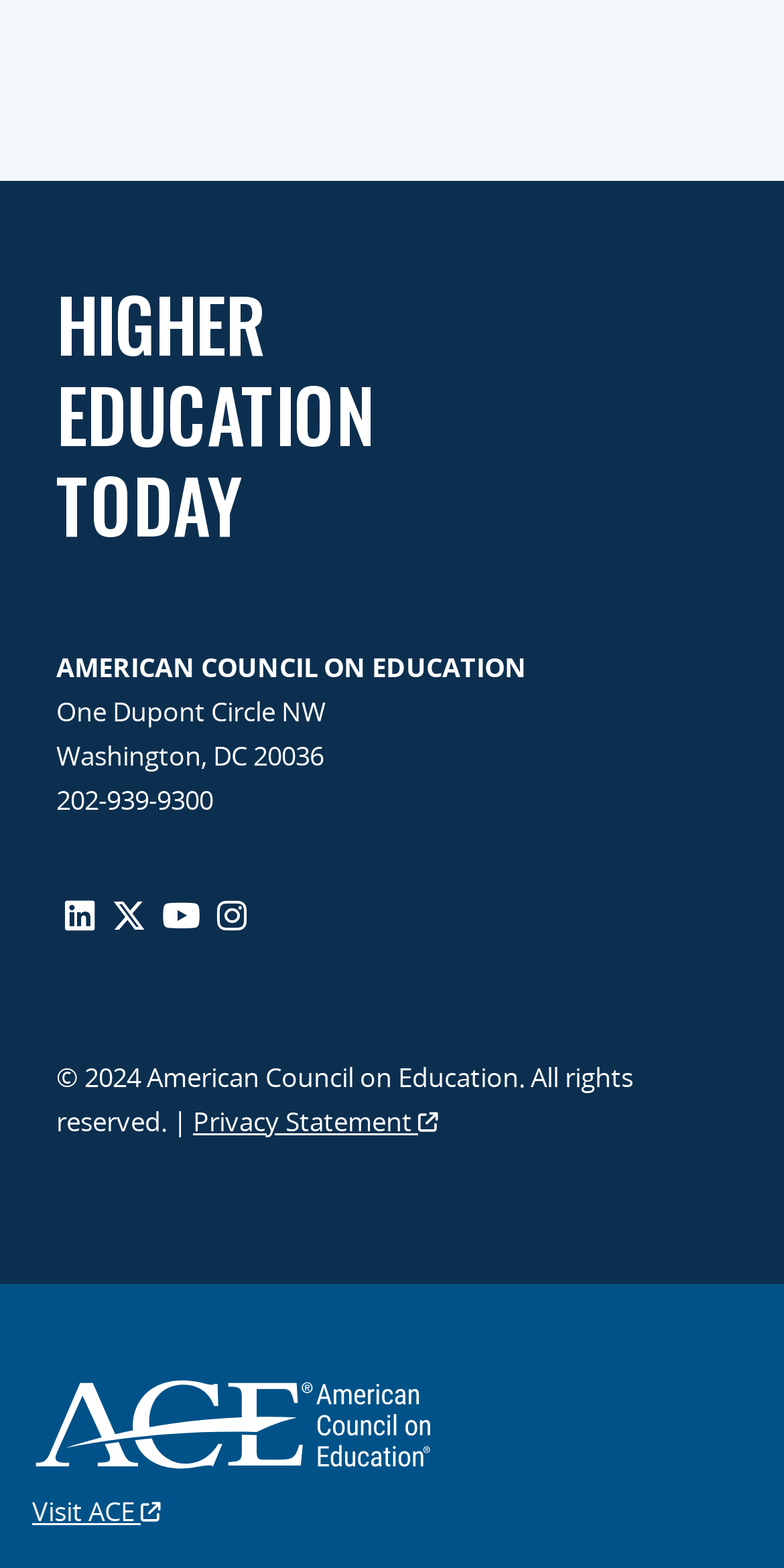Reply to the question with a single word or phrase:
What is the copyright year?

2024